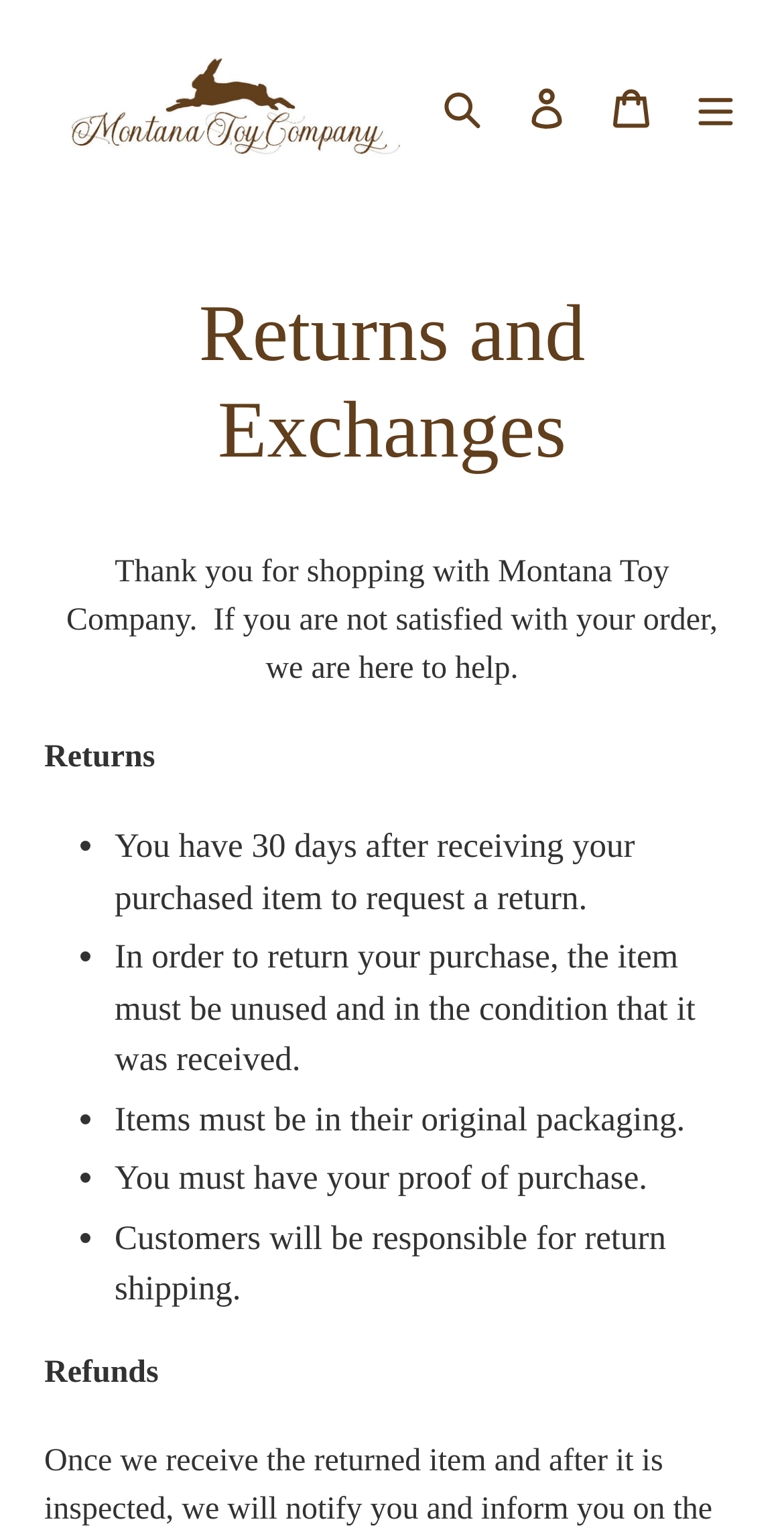Who is responsible for return shipping?
Look at the image and provide a detailed response to the question.

The webpage mentions that customers will be responsible for return shipping, as stated in one of the bullet points under the returns and exchanges section.